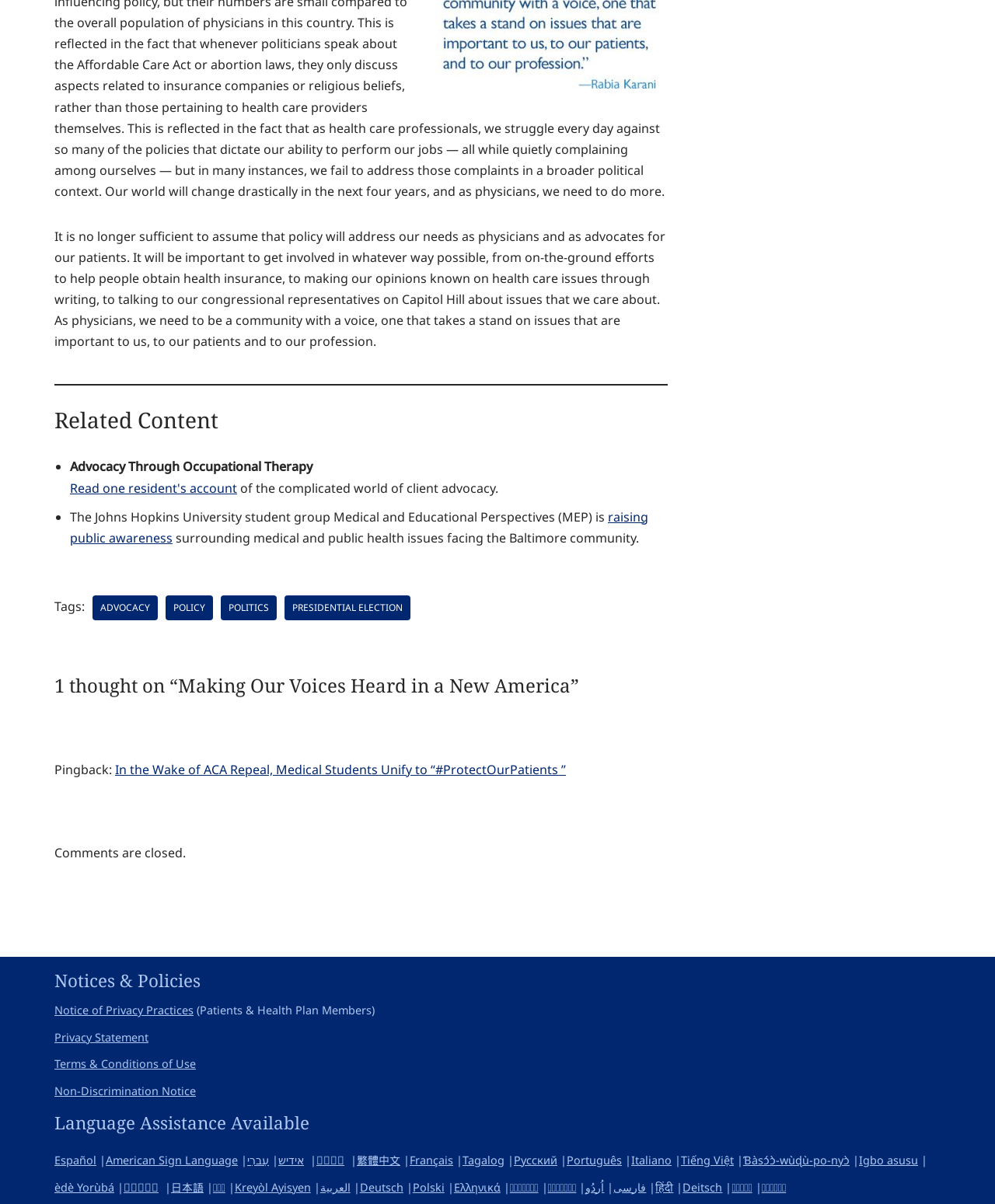Pinpoint the bounding box coordinates of the clickable element to carry out the following instruction: "Read one resident's account."

[0.07, 0.398, 0.238, 0.412]